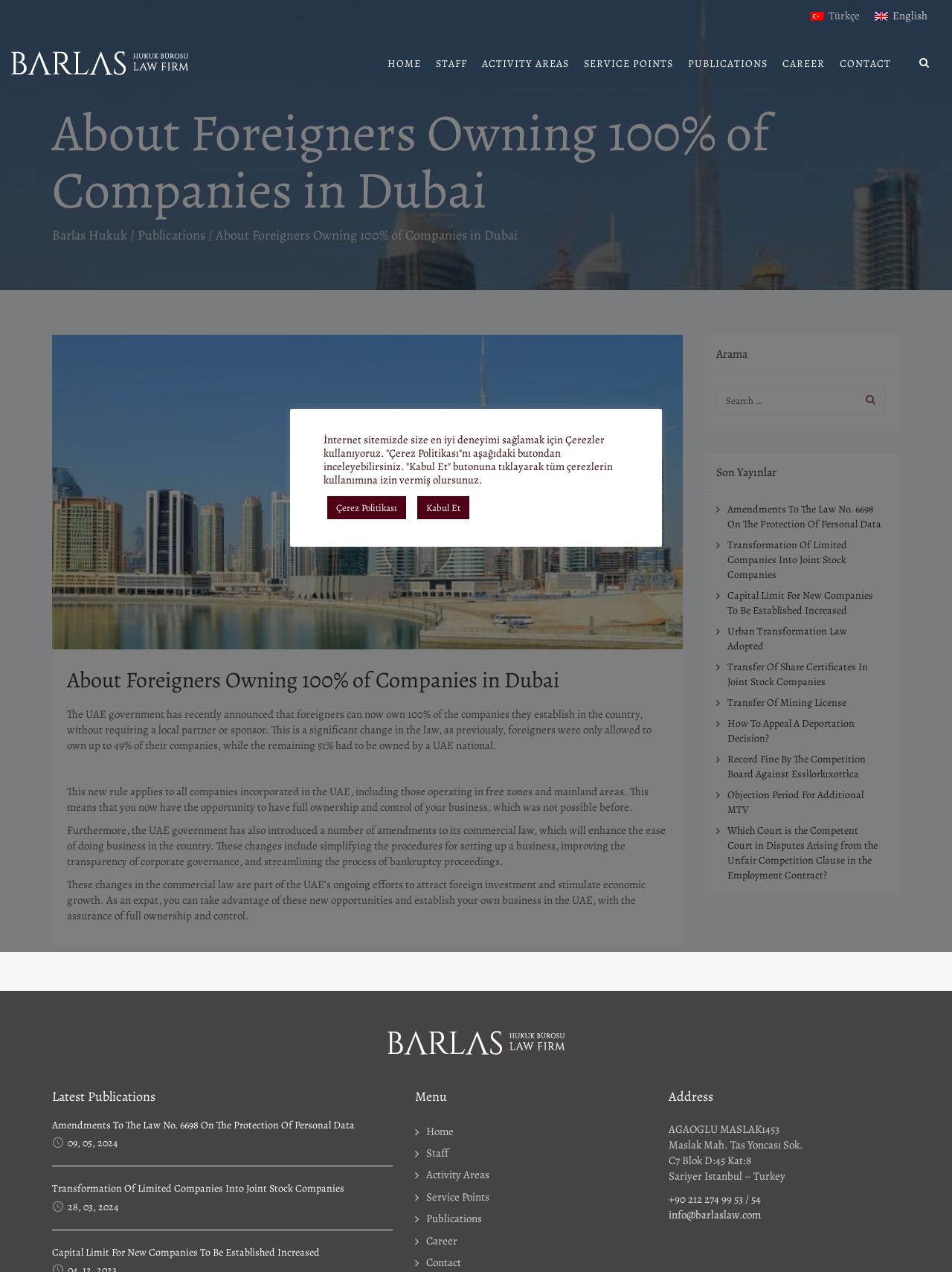Refer to the screenshot and answer the following question in detail:
What is the phone number of the law firm?

The phone number of the law firm can be found in the 'Address' section of the webpage, which is located at the bottom of the page. The phone number is written as '+90 212 274 99 53 / 54', along with the email address 'info@barlaslaw.com'.